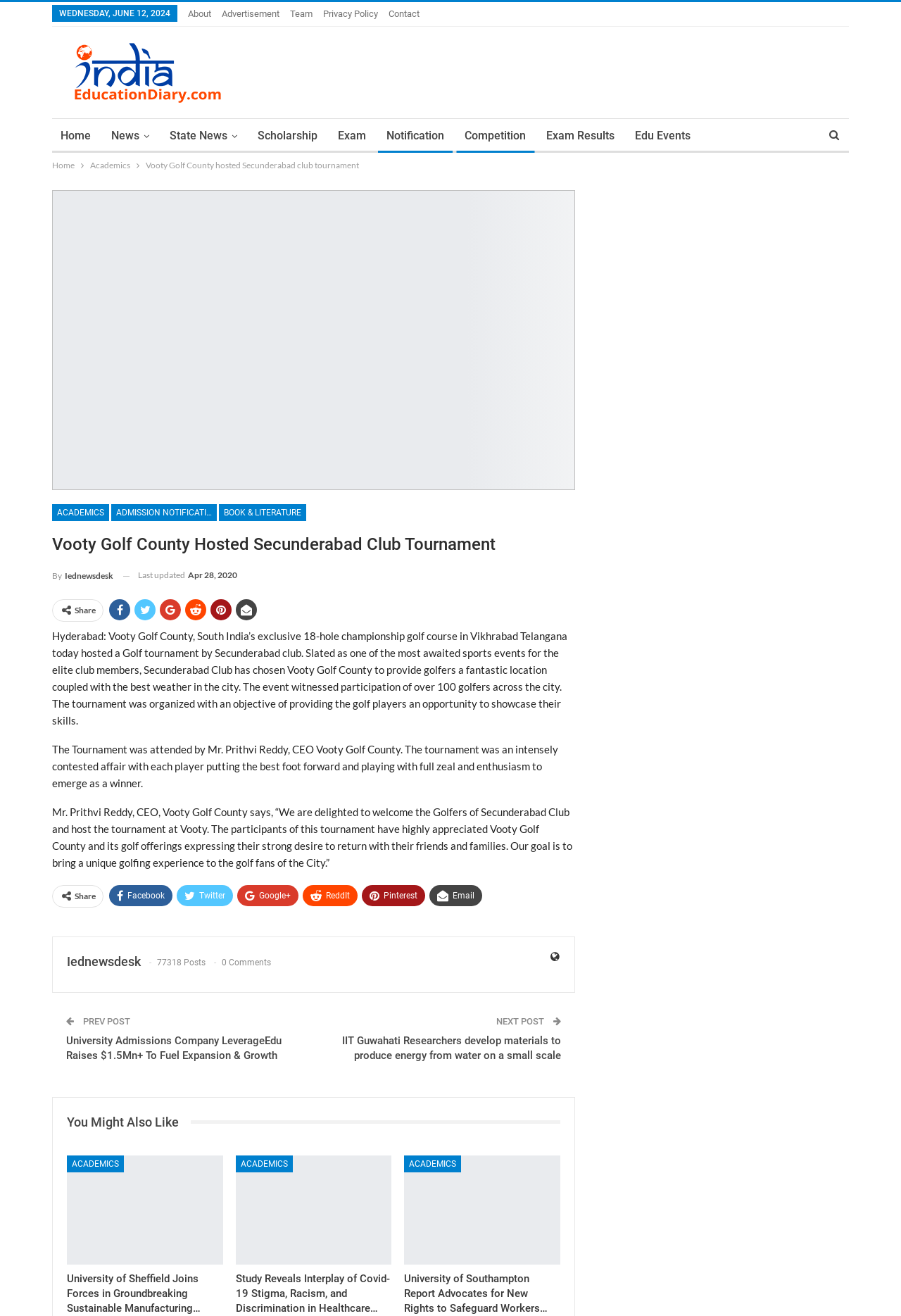Please mark the clickable region by giving the bounding box coordinates needed to complete this instruction: "Click on the 'Home' link".

[0.058, 0.09, 0.11, 0.116]